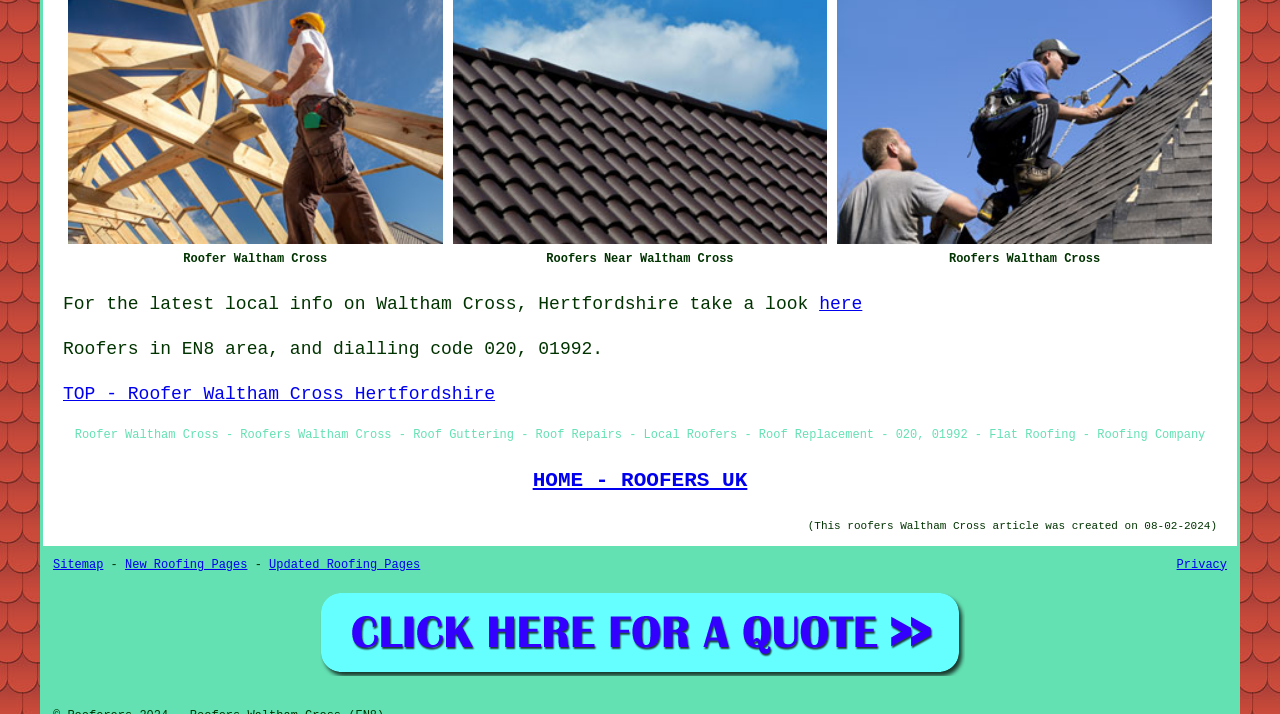Find the bounding box coordinates of the clickable area required to complete the following action: "Go to 'HOME - ROOFERS UK'".

[0.416, 0.656, 0.584, 0.69]